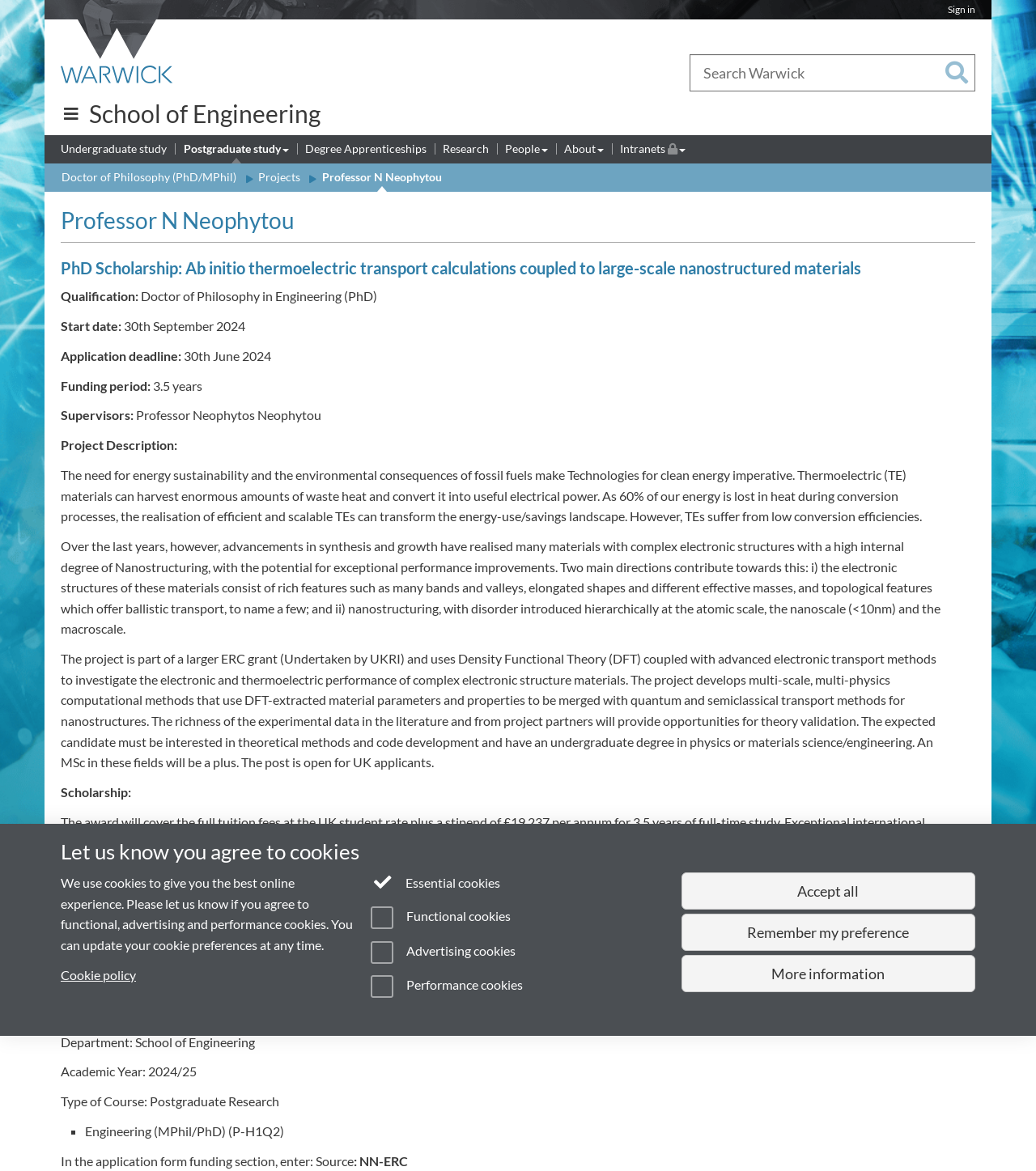Determine the bounding box coordinates of the area to click in order to meet this instruction: "Apply for PhD Scholarship".

[0.211, 0.832, 0.52, 0.845]